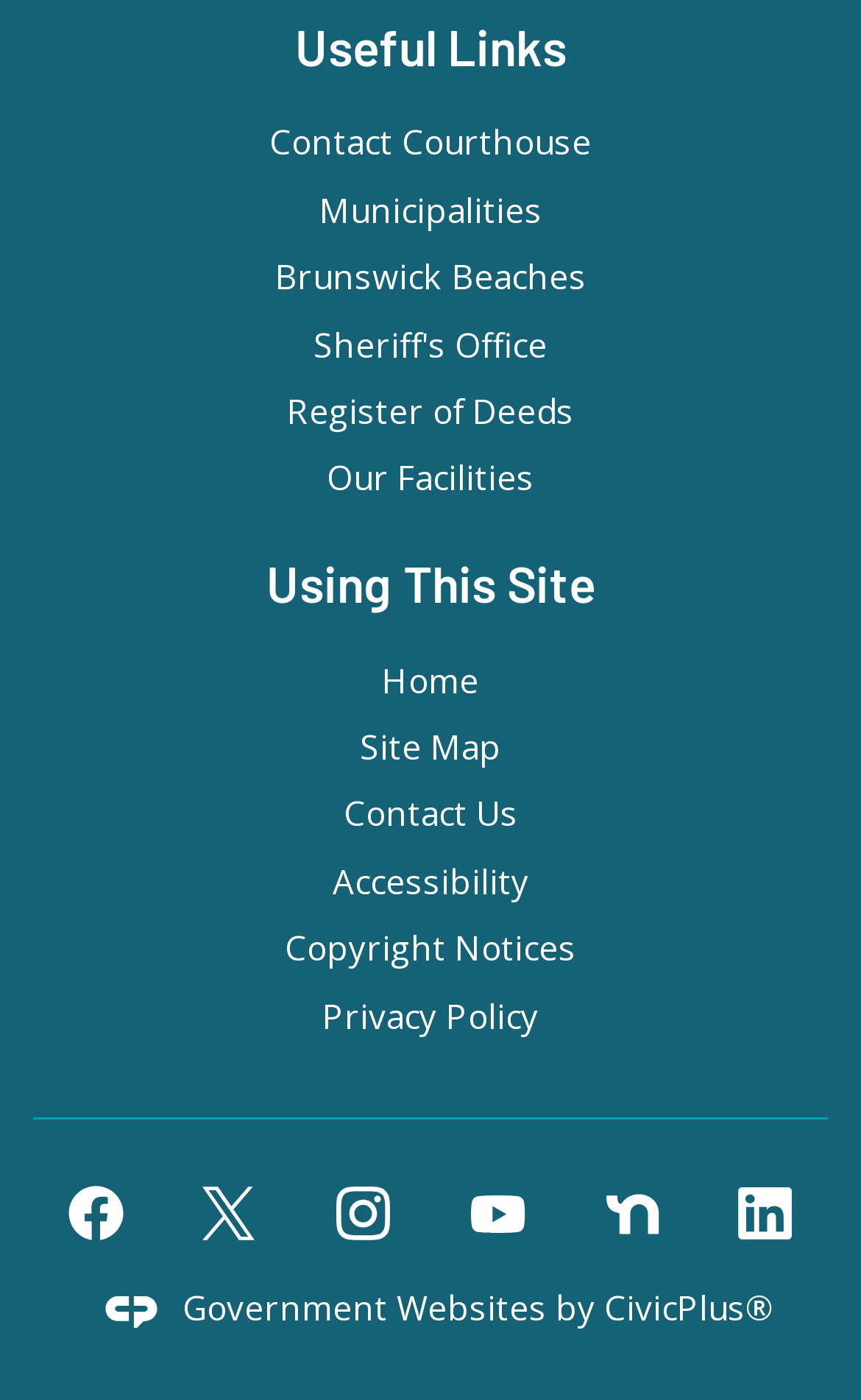Highlight the bounding box coordinates of the region I should click on to meet the following instruction: "Follow 'Facebook'".

[0.079, 0.847, 0.143, 0.887]